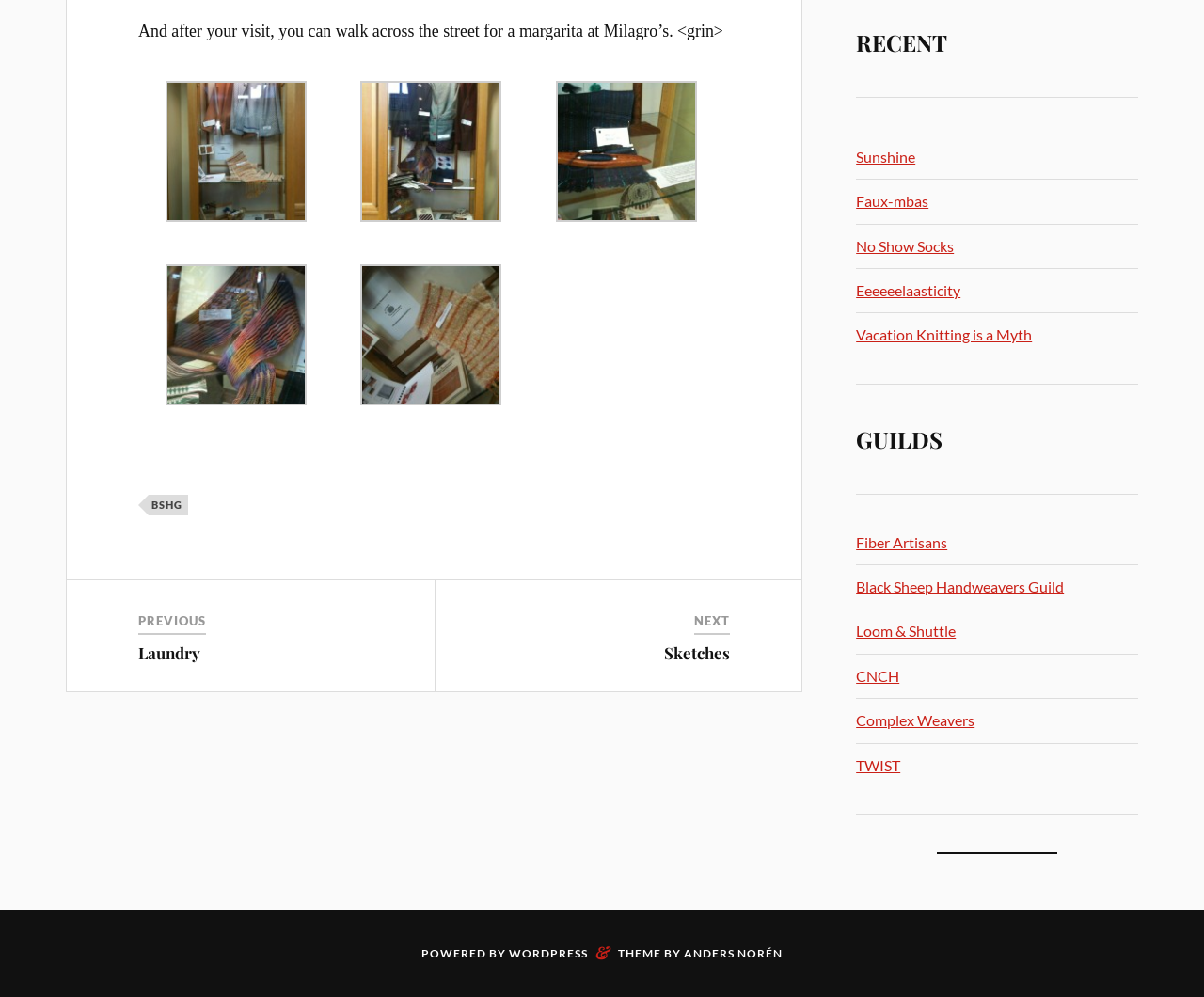Identify the bounding box for the element characterized by the following description: "Evista".

None